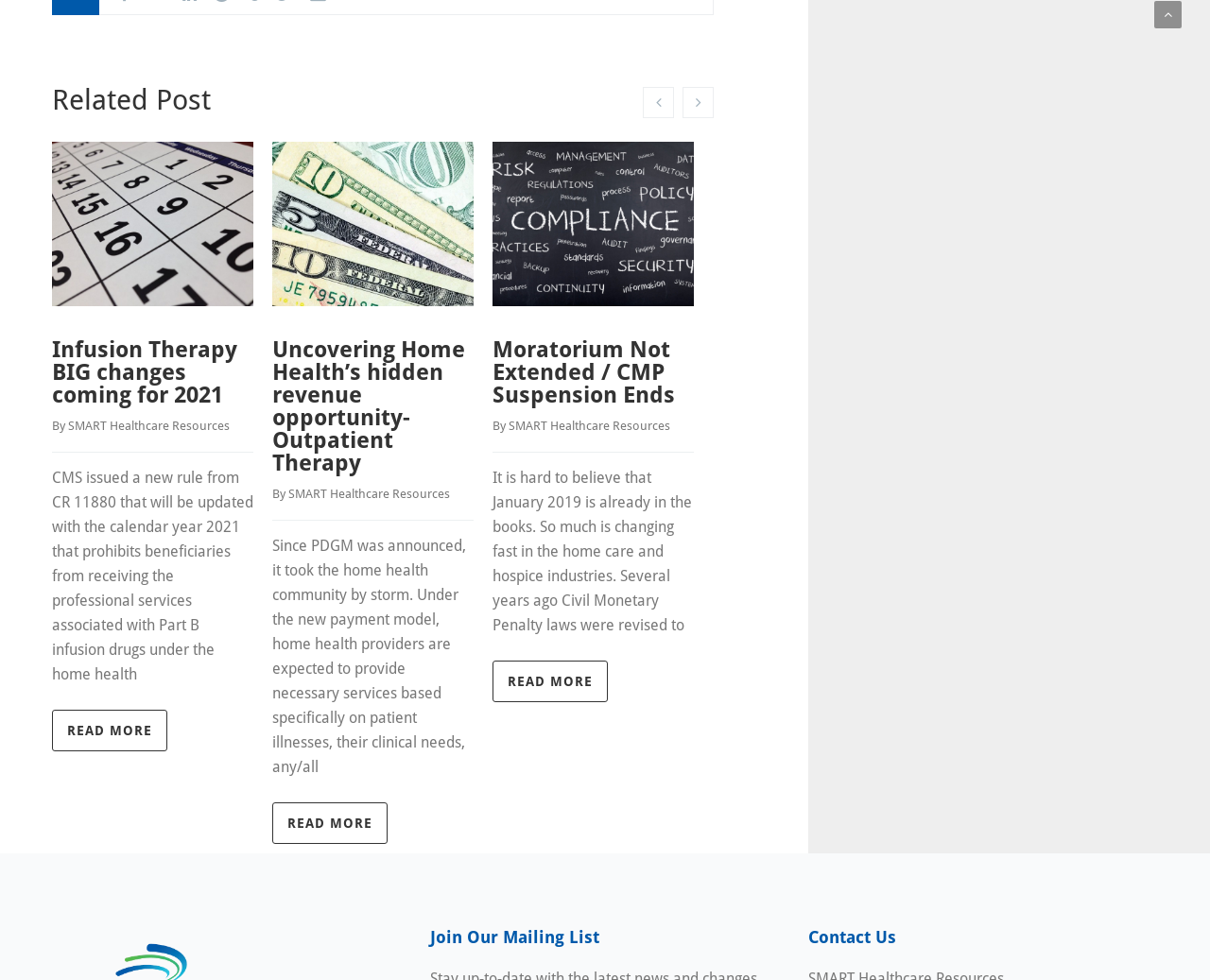Find the bounding box coordinates for the HTML element described as: "SMART Healthcare Resources". The coordinates should consist of four float values between 0 and 1, i.e., [left, top, right, bottom].

[0.238, 0.496, 0.372, 0.511]